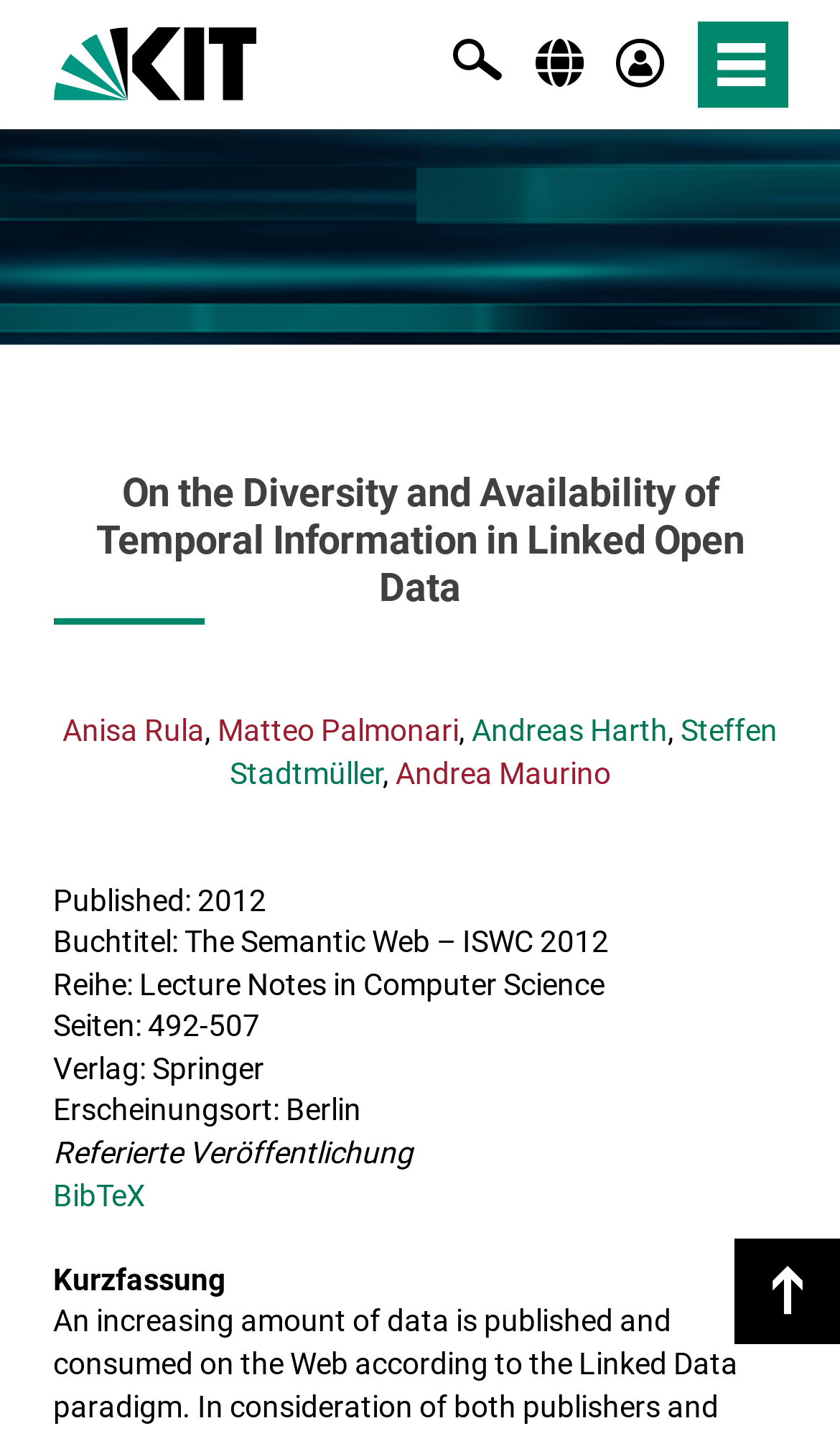Carefully observe the image and respond to the question with a detailed answer:
What is the name of the institution?

The question can be answered by looking at the top-left corner of the webpage, where there is a link with the text 'KIT - Karlsruher Institut für Technologie'. This suggests that the institution being referred to is the Karlsruher Institut für Technologie, commonly abbreviated as KIT.